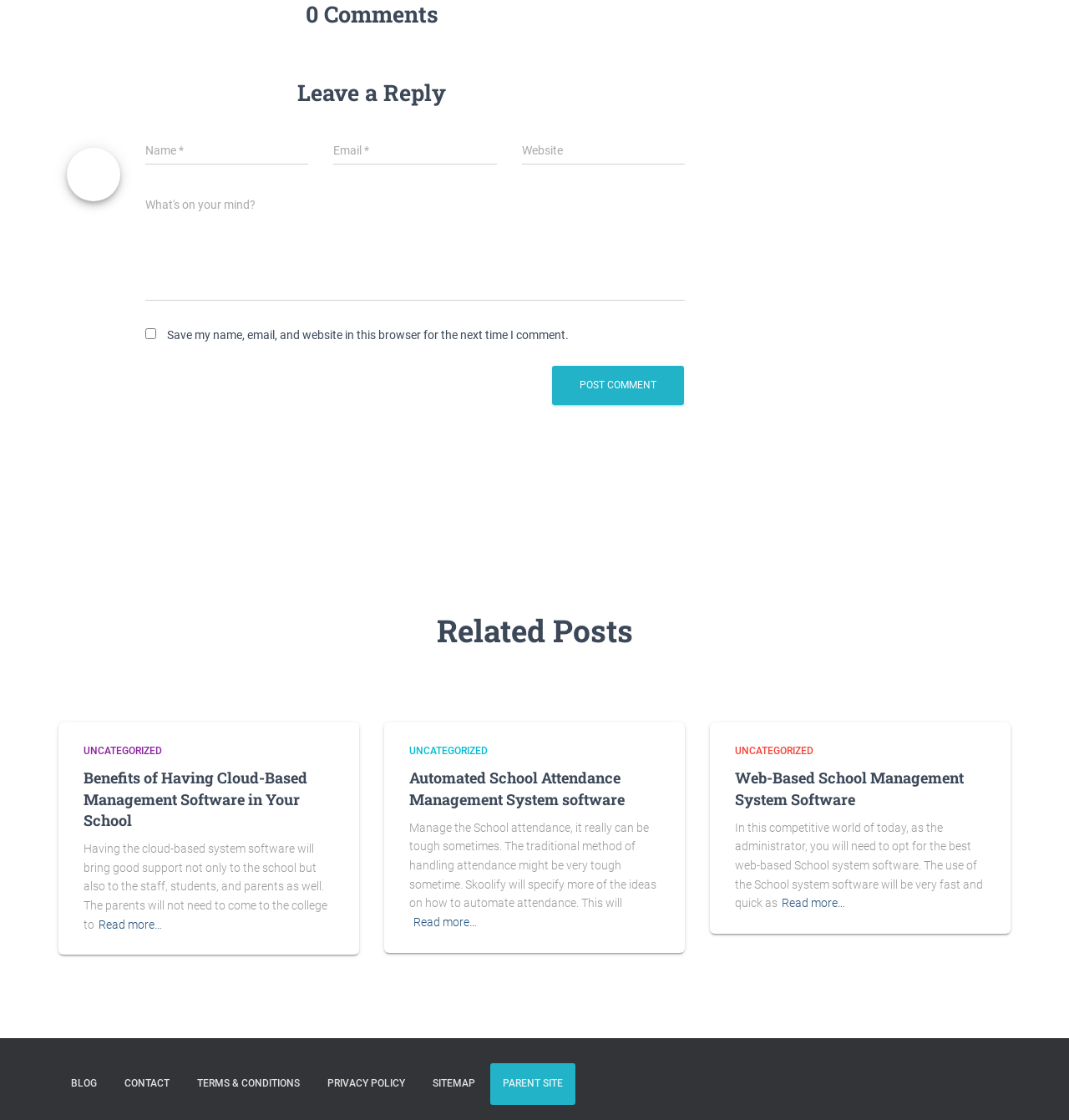What is the topic of the first related post?
Examine the screenshot and reply with a single word or phrase.

Cloud-Based Management Software